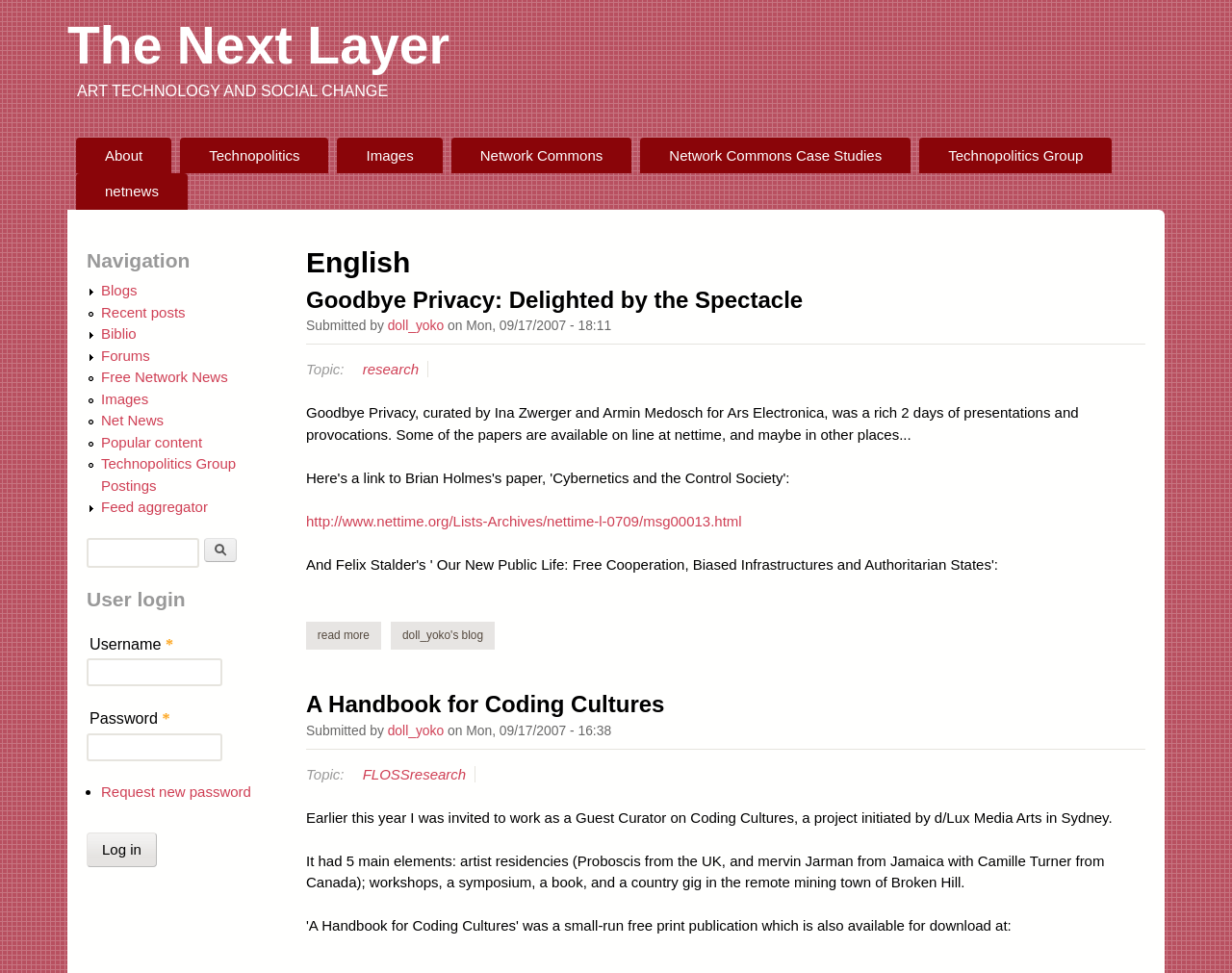Specify the bounding box coordinates (top-left x, top-left y, bottom-right x, bottom-right y) of the UI element in the screenshot that matches this description: Free Network News

[0.082, 0.379, 0.185, 0.396]